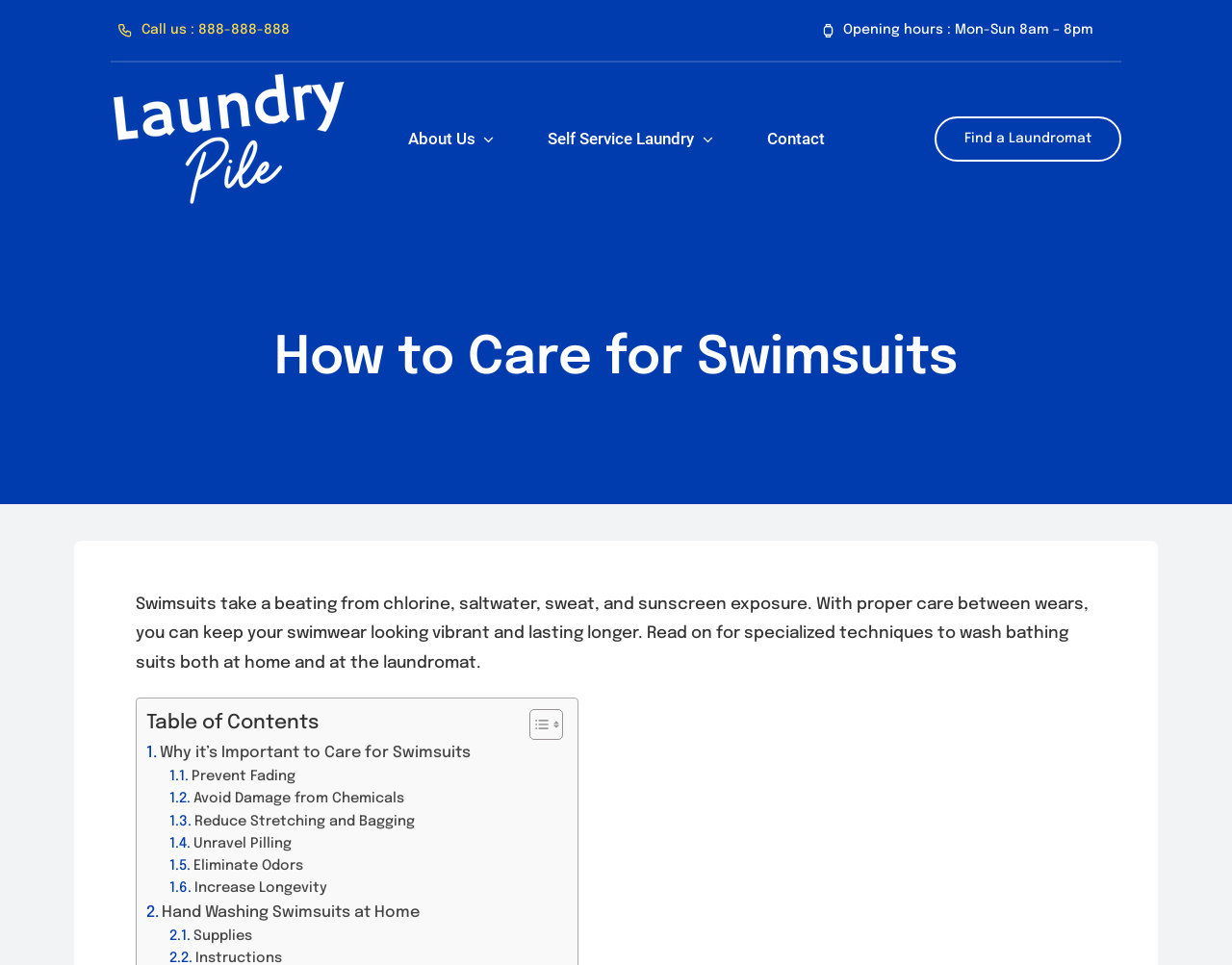Offer a meticulous caption that includes all visible features of the webpage.

The webpage is about caring for swimsuits, with a focus on providing tips and techniques for maintaining their quality. At the top left corner, there is a "Laundry Pile Logo" image, accompanied by a link to the logo. Below the logo, there is a navigation menu with links to "About Us", "Self Service Laundry", and "Contact". 

On the top right corner, there are three links: "Call us", "Opening hours", and "Find a Laundromat". 

The main content of the webpage is divided into sections, starting with a heading "How to Care for Swimsuits" followed by a brief introduction to the importance of caring for swimsuits. 

Below the introduction, there is a table of contents with links to various sections, including "Why it’s Important to Care for Swimsuits", "Prevent Fading", "Avoid Damage from Chemicals", and others. Each section has a brief description and a link to read more. 

The webpage also has a section on hand washing swimsuits at home, which provides tips and supplies needed for the process. Overall, the webpage is informative and provides practical advice on caring for swimsuits.